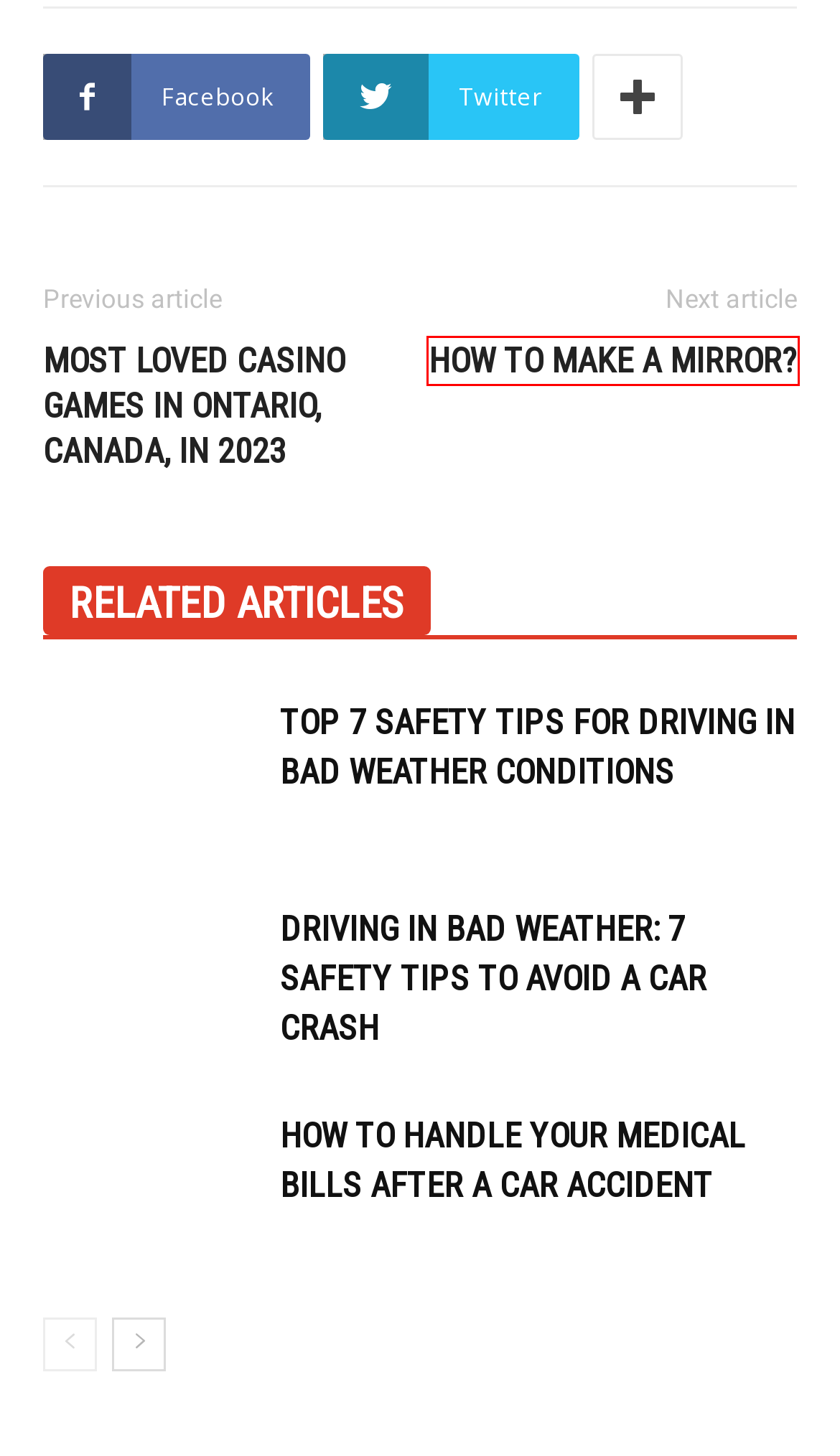After examining the screenshot of a webpage with a red bounding box, choose the most accurate webpage description that corresponds to the new page after clicking the element inside the red box. Here are the candidates:
A. Relationships Archives - Modern Man
B. How To Make A Mirror? - Modern Man
C. Most Loved Casino Games in Ontario, Canada, in 2023 - Modern Man
D. How to Handle Your Medical Bills After a Car Accident - Modern Man
E. Tech Archives - Modern Man
F. Top 7 Safety Tips For Driving in Bad Weather Conditions    - Modern Man
G. Driving in Bad Weather: 7 Safety Tips to Avoid a Car Crash - Modern Man
H. Shaving & Skin Care Archives - Modern Man

B